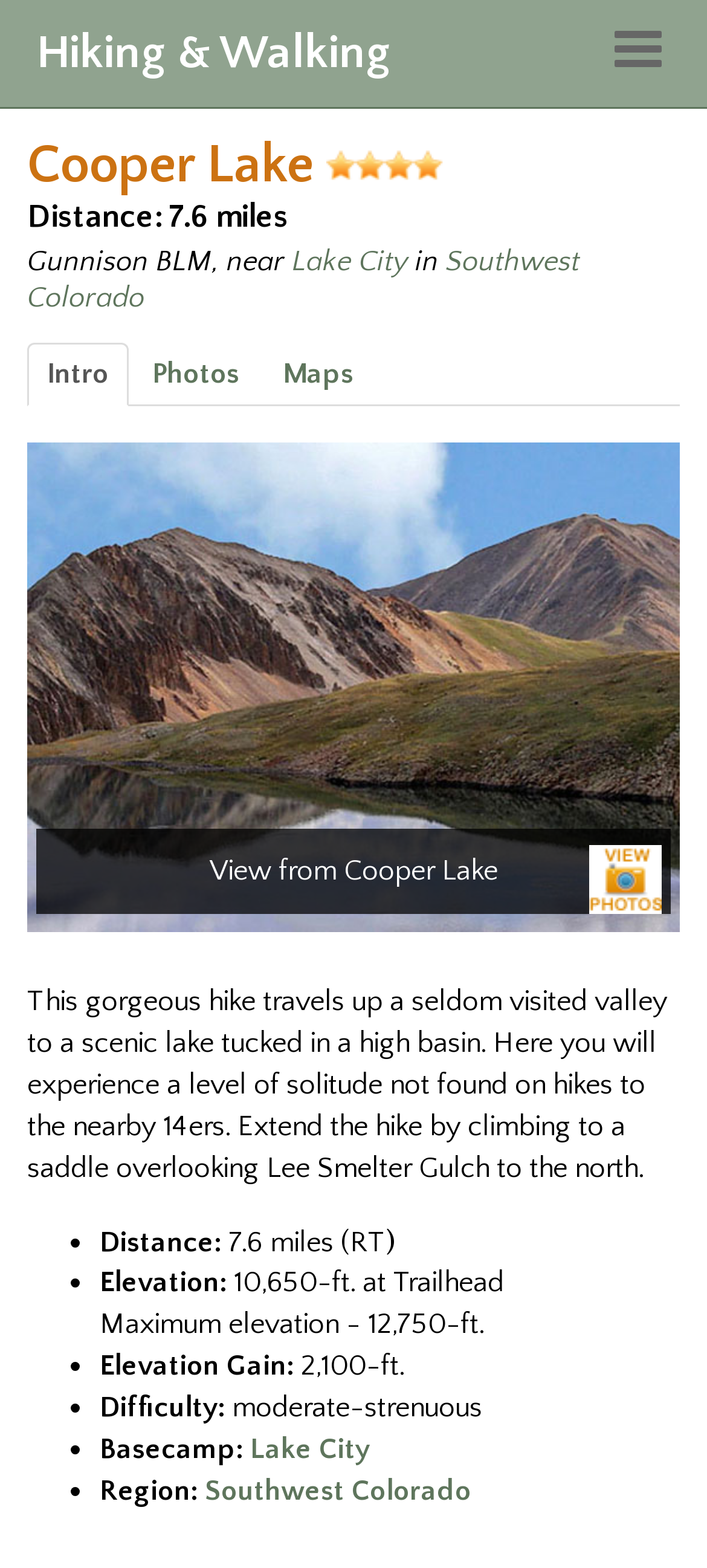What is the basecamp for the Cooper Lake Trail?
Using the screenshot, give a one-word or short phrase answer.

Lake City